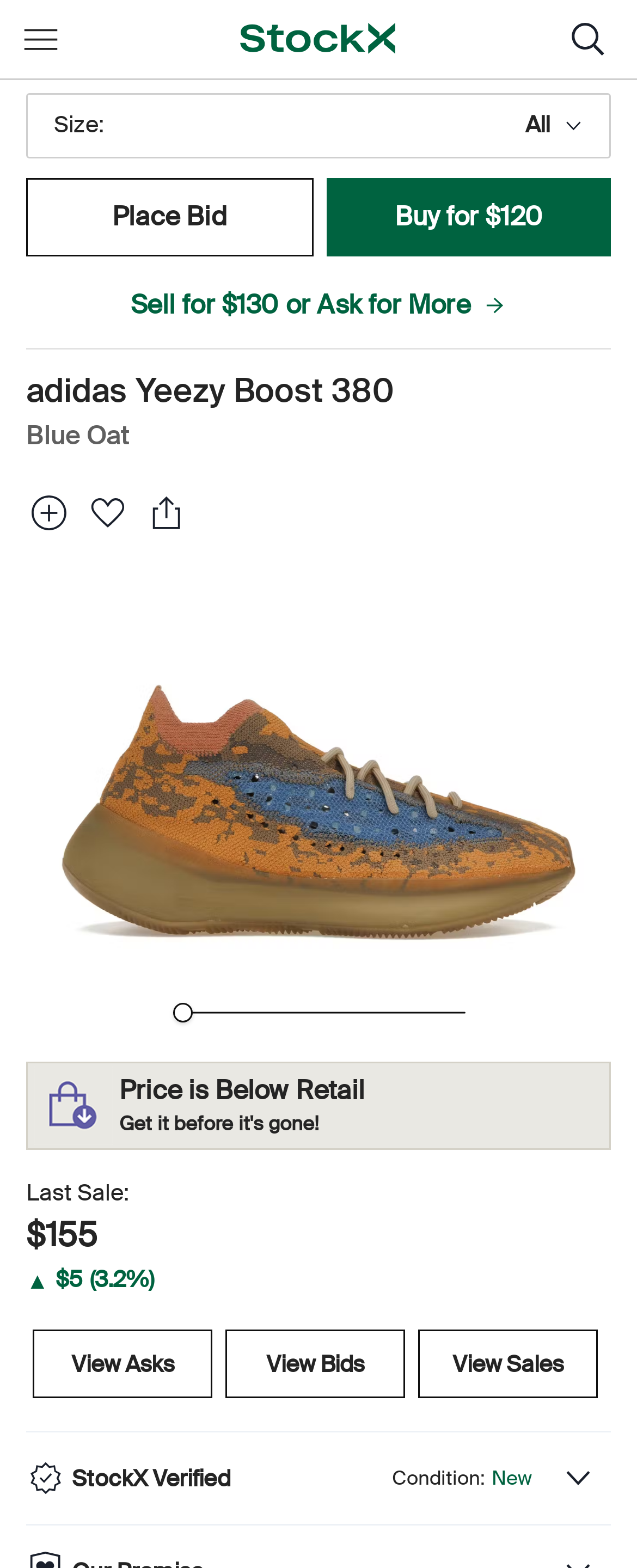Please provide the bounding box coordinate of the region that matches the element description: aria-label="Add To Portfolio". Coordinates should be in the format (top-left x, top-left y, bottom-right x, bottom-right y) and all values should be between 0 and 1.

[0.041, 0.306, 0.113, 0.348]